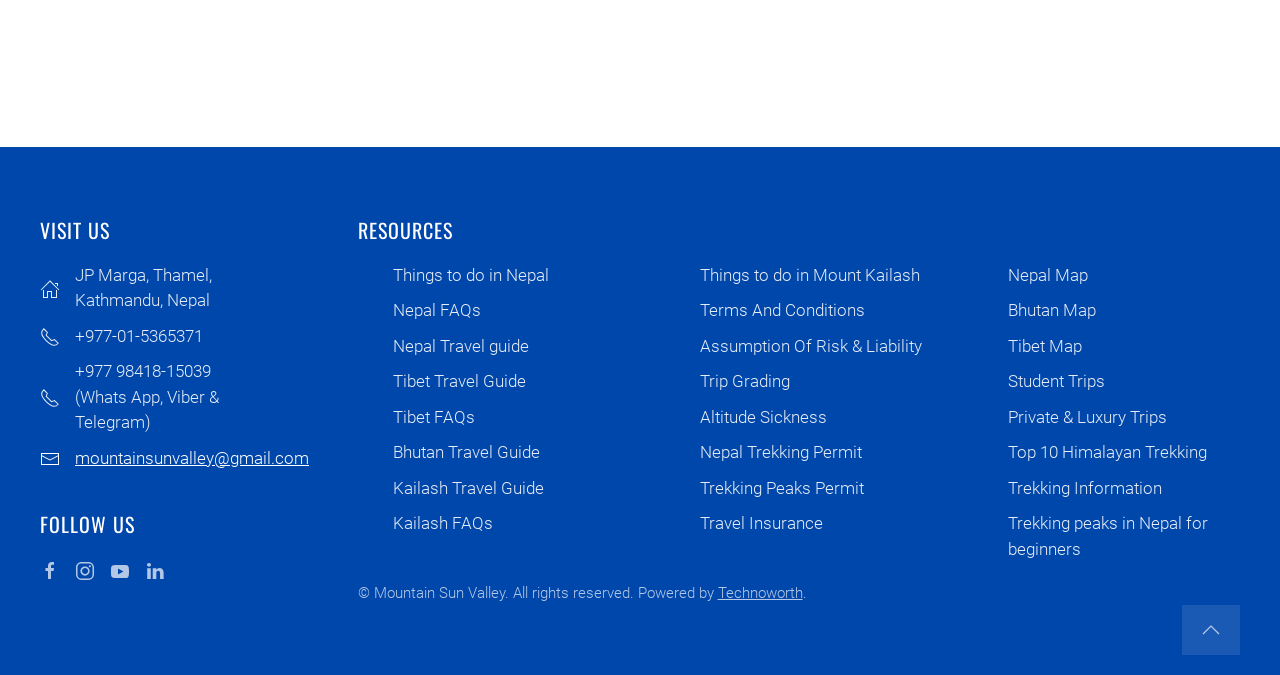Kindly provide the bounding box coordinates of the section you need to click on to fulfill the given instruction: "View the Nepal Map".

[0.76, 0.392, 0.775, 0.422]